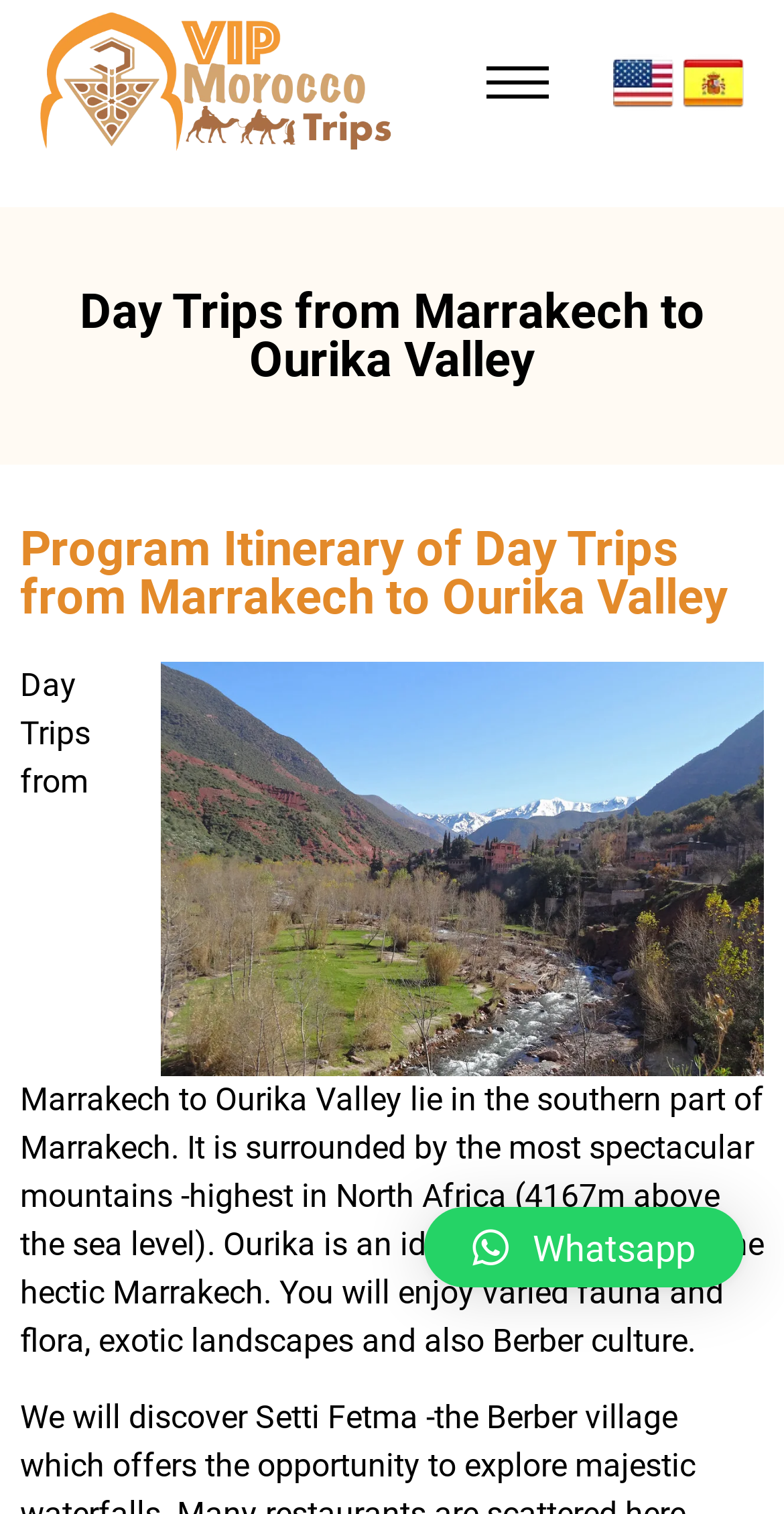Answer the question in one word or a short phrase:
What is the purpose of visiting Ourika Valley?

To enjoy varied fauna and flora